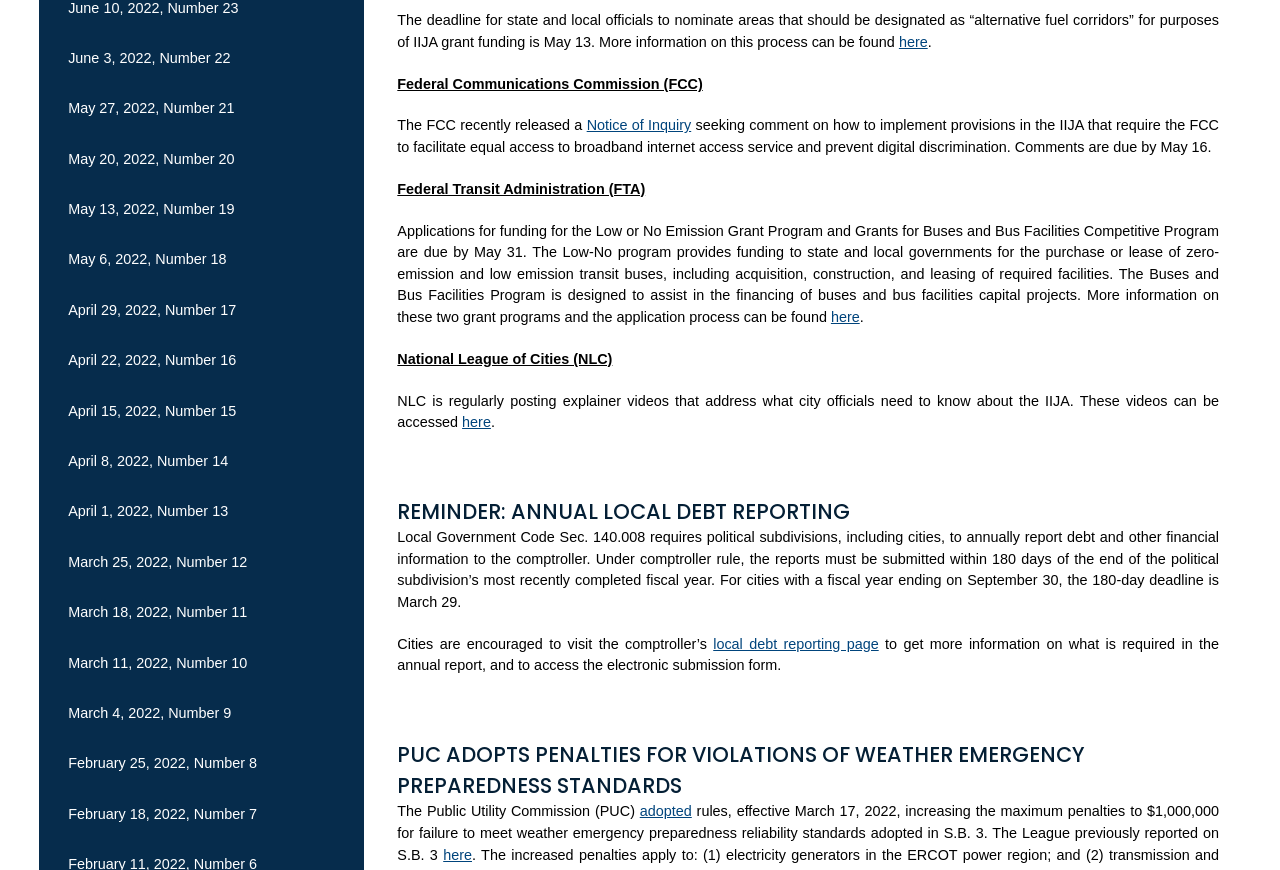Using the image as a reference, answer the following question in as much detail as possible:
What is the maximum penalty for failure to meet weather emergency preparedness reliability standards?

The maximum penalty can be found in the section 'PUC ADOPTS PENALTIES FOR VIOLATIONS OF WEATHER EMERGENCY PREPAREDNESS STANDARDS', which states 'rules, effective March 17, 2022, increasing the maximum penalties to $1,000,000 for failure to meet weather emergency preparedness reliability standards adopted in S.B. 3.'